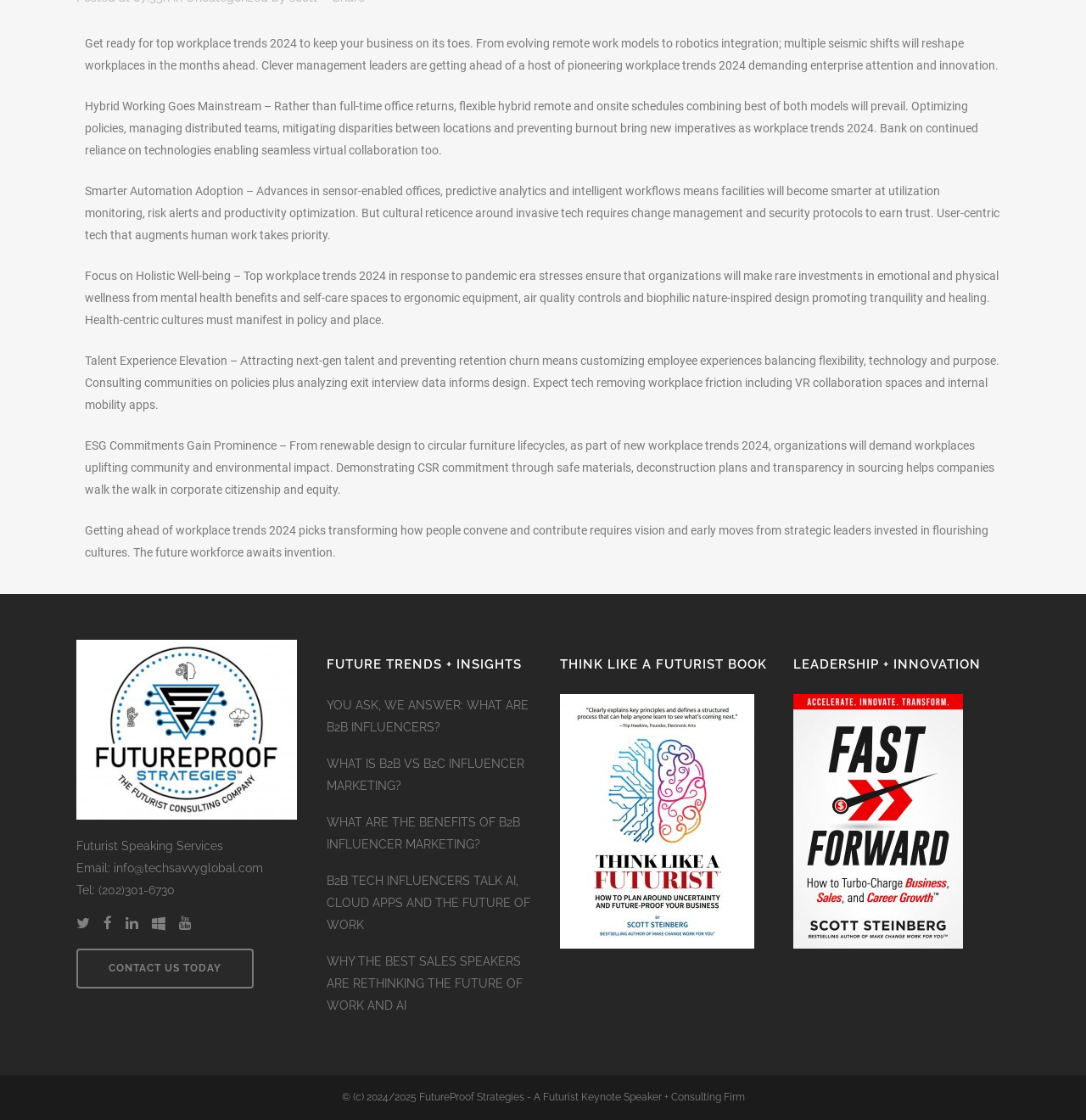Please determine the bounding box coordinates of the area that needs to be clicked to complete this task: 'Discover what B2B TECH INFLUENCERS say about AI and CLOUD APPS'. The coordinates must be four float numbers between 0 and 1, formatted as [left, top, right, bottom].

[0.295, 0.776, 0.486, 0.835]